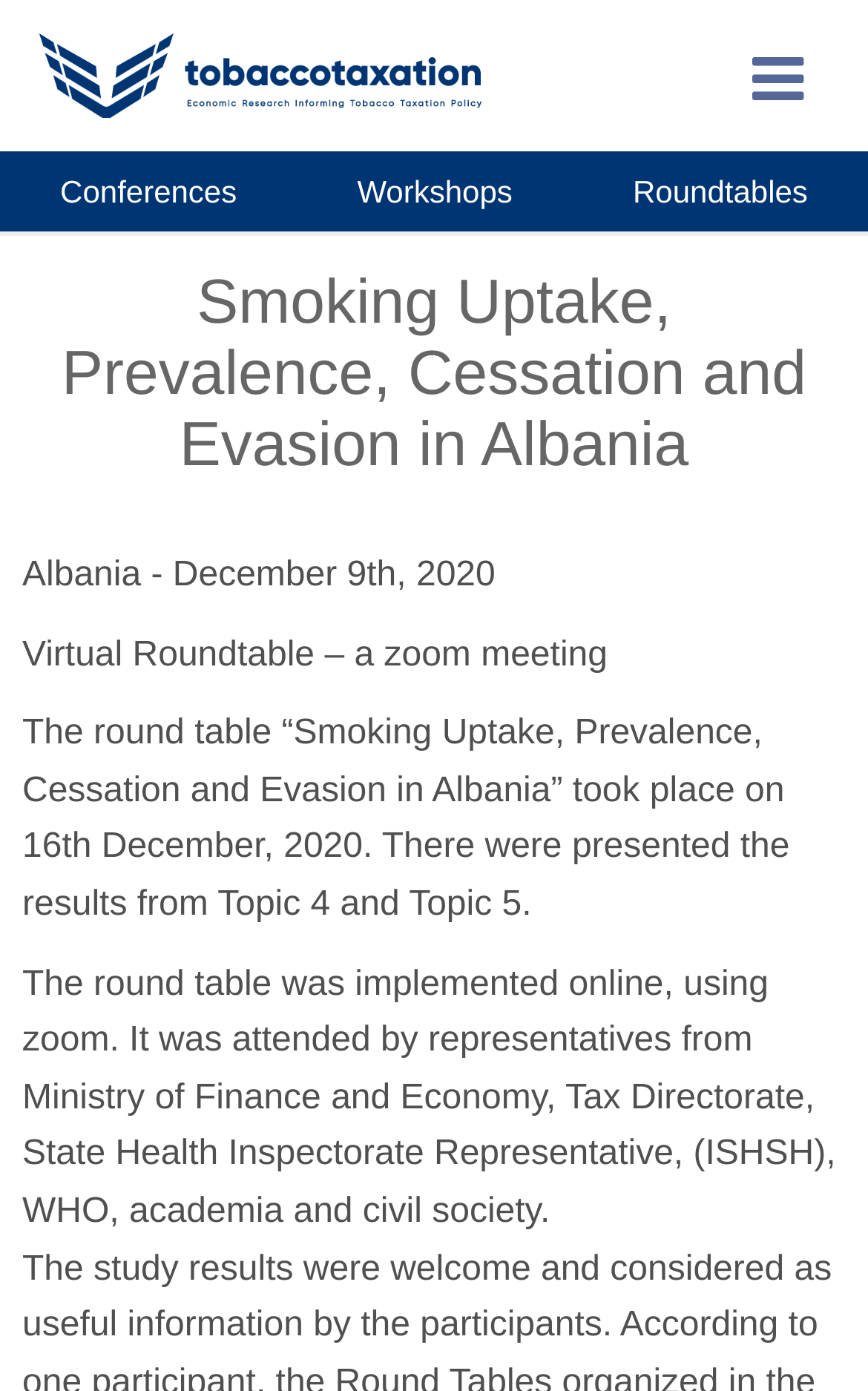What organization was represented at the round table?
Provide a thorough and detailed answer to the question.

I found the answer by reading the text in the webpage, specifically the sentence 'It was attended by representatives from Ministry of Finance and Economy, Tax Directorate, State Health Inspectorate Representative, (ISHSH), WHO, academia and civil society.' which mentions the World Health Organization (WHO) as one of the organizations represented.